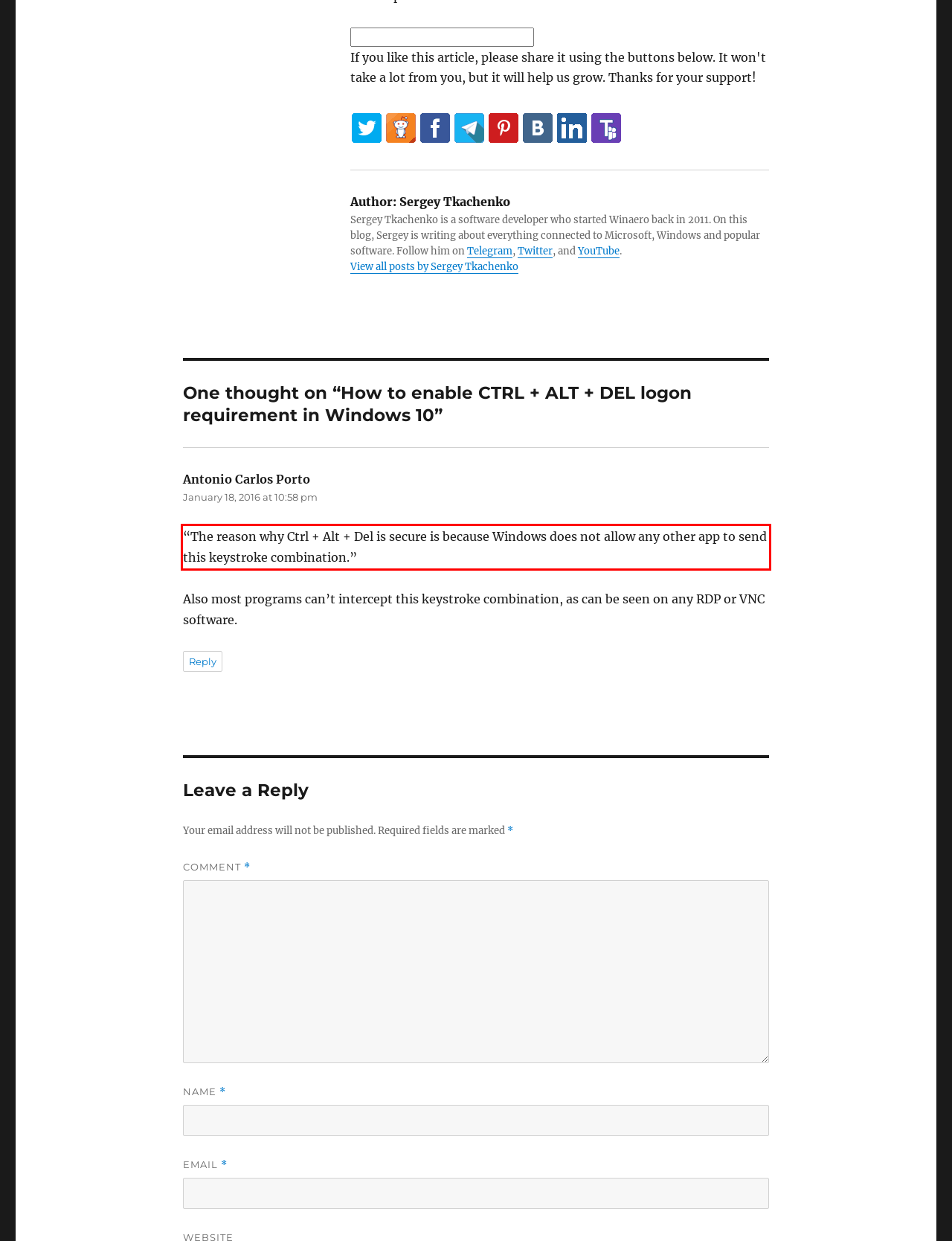Identify the text inside the red bounding box in the provided webpage screenshot and transcribe it.

“The reason why Ctrl + Alt + Del is secure is because Windows does not allow any other app to send this keystroke combination.”